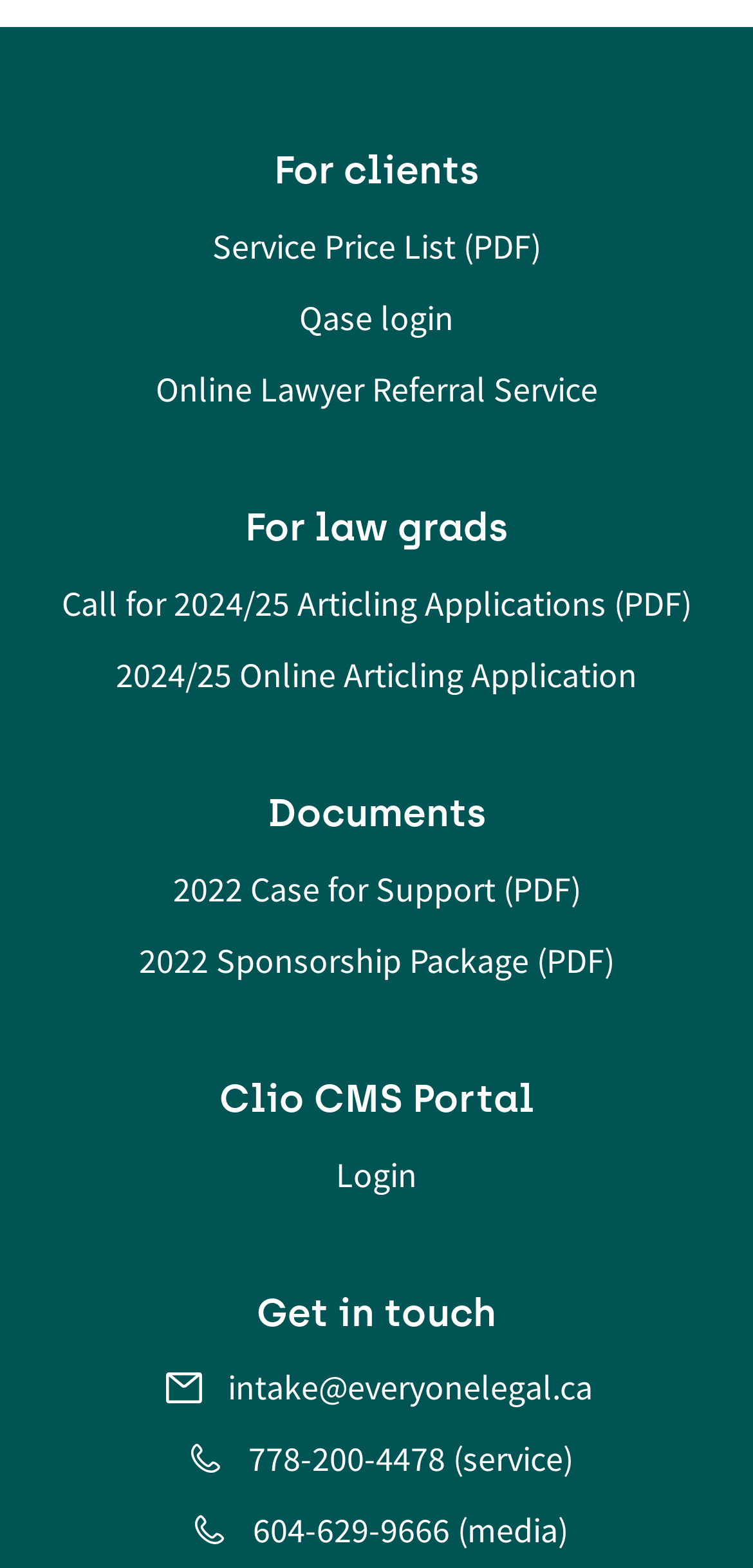Based on the element description: "2022 Sponsorship Package (PDF)", identify the UI element and provide its bounding box coordinates. Use four float numbers between 0 and 1, [left, top, right, bottom].

[0.038, 0.596, 0.962, 0.629]